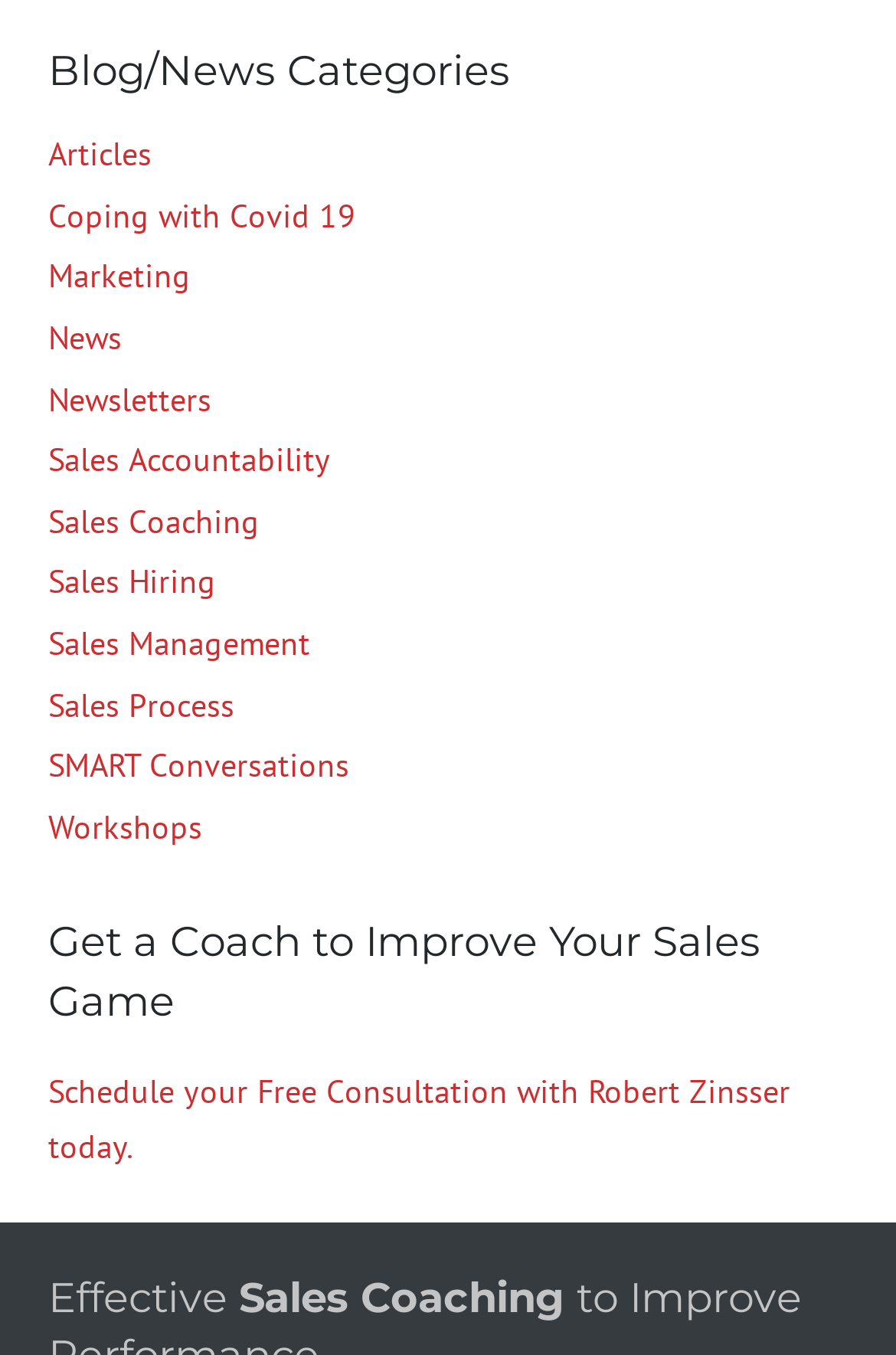Determine the bounding box coordinates for the UI element matching this description: "SMART Conversations".

[0.054, 0.55, 0.39, 0.58]